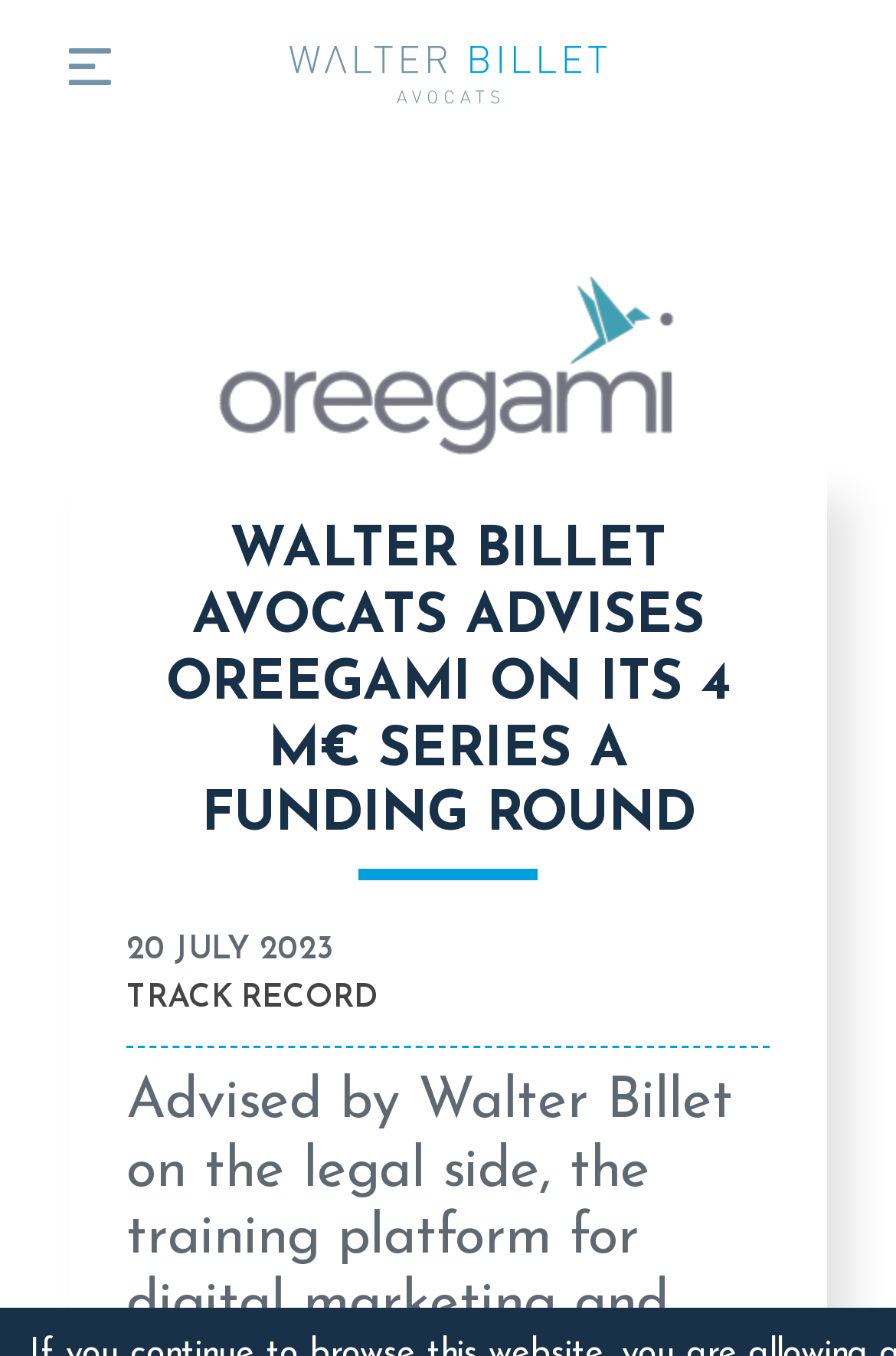What is the name of the law firm?
Please analyze the image and answer the question with as much detail as possible.

I found the answer by looking at the top navigation bar, where there is a link with the text 'Walter Billet Avocats'. This suggests that the law firm's name is Walter Billet Avocats.